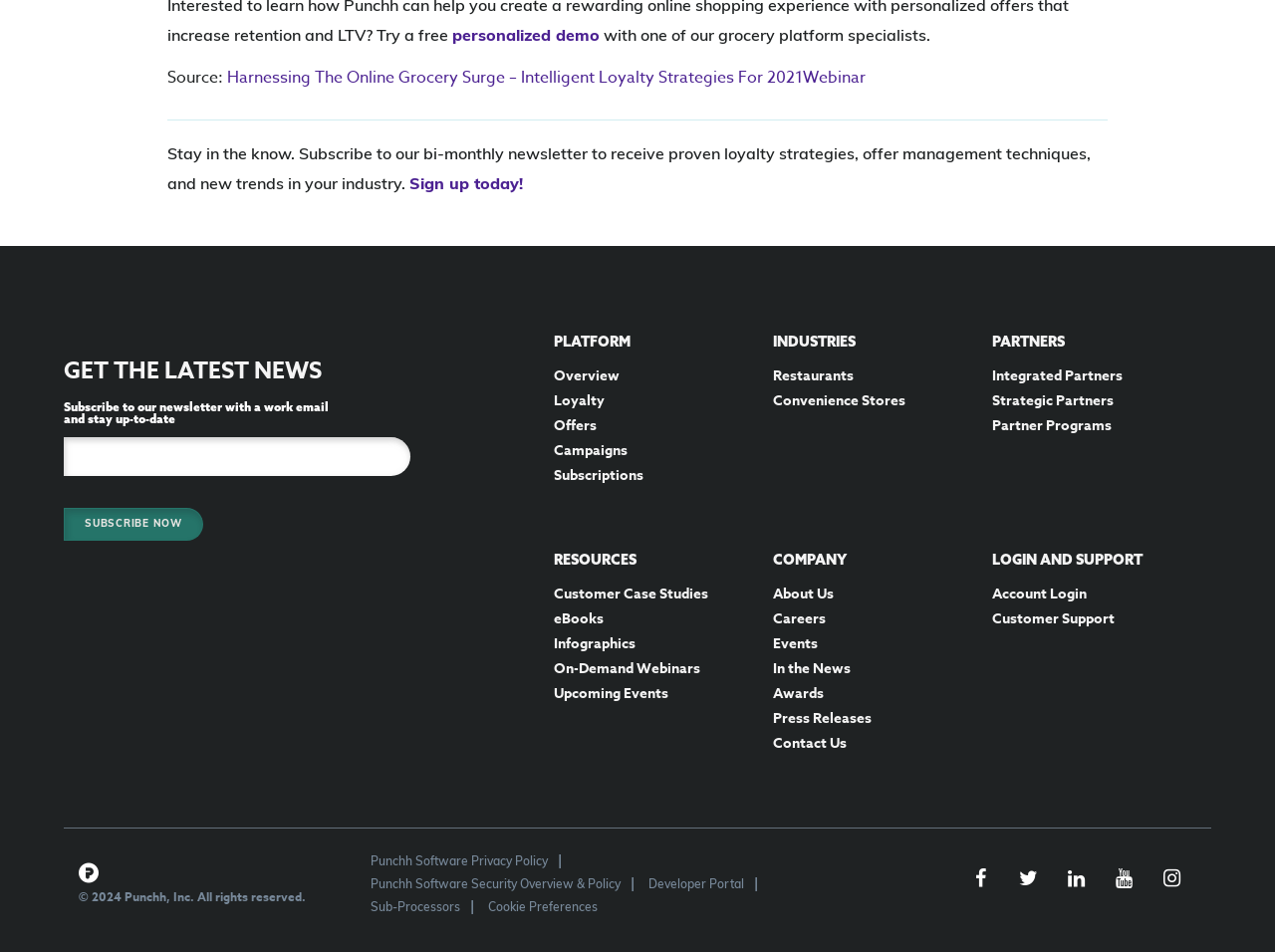Please answer the following question using a single word or phrase: 
What is the orientation of the separator element?

Horizontal